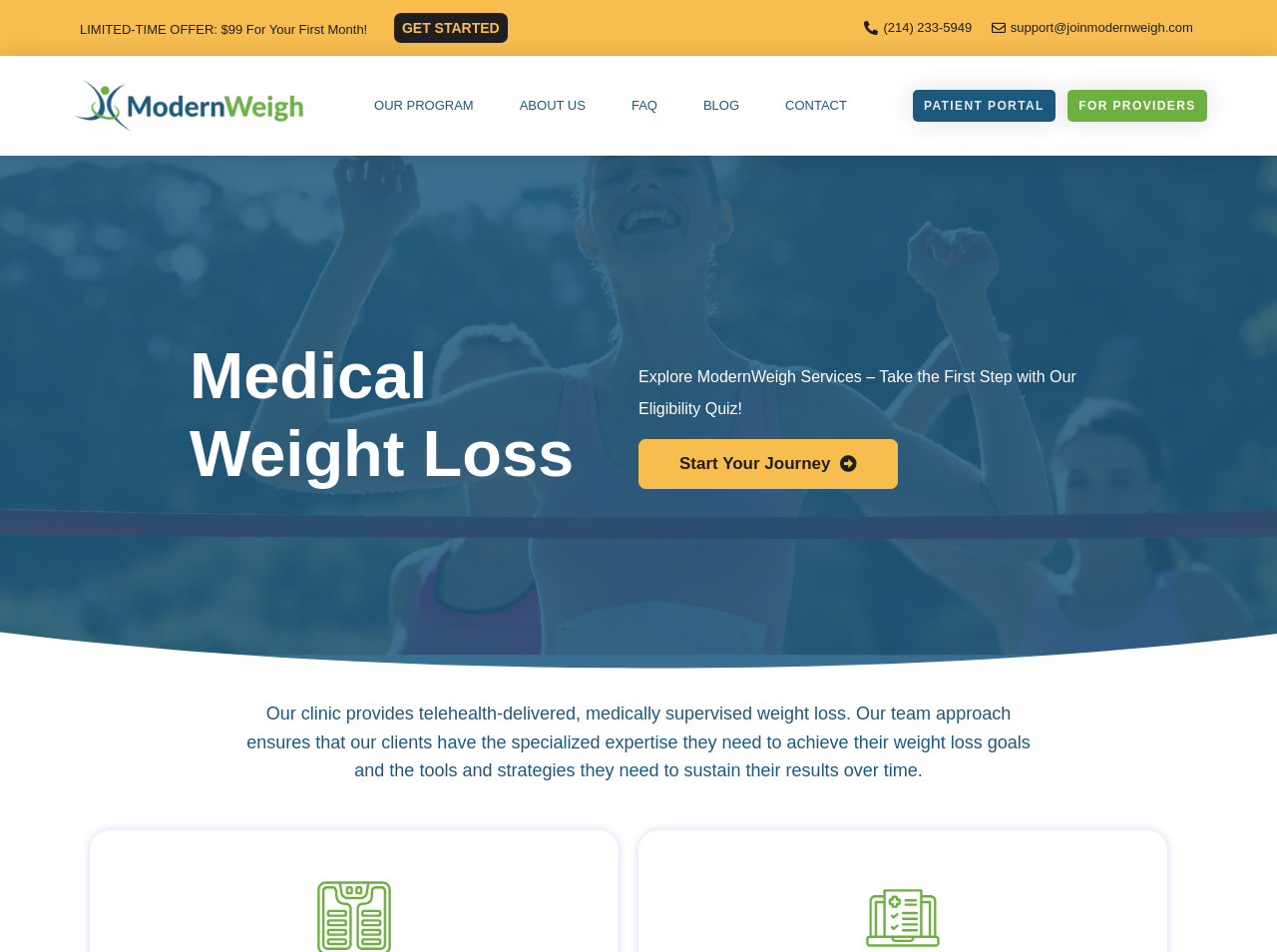Identify the bounding box coordinates of the region that should be clicked to execute the following instruction: "Get started with the limited-time offer".

[0.309, 0.014, 0.397, 0.045]